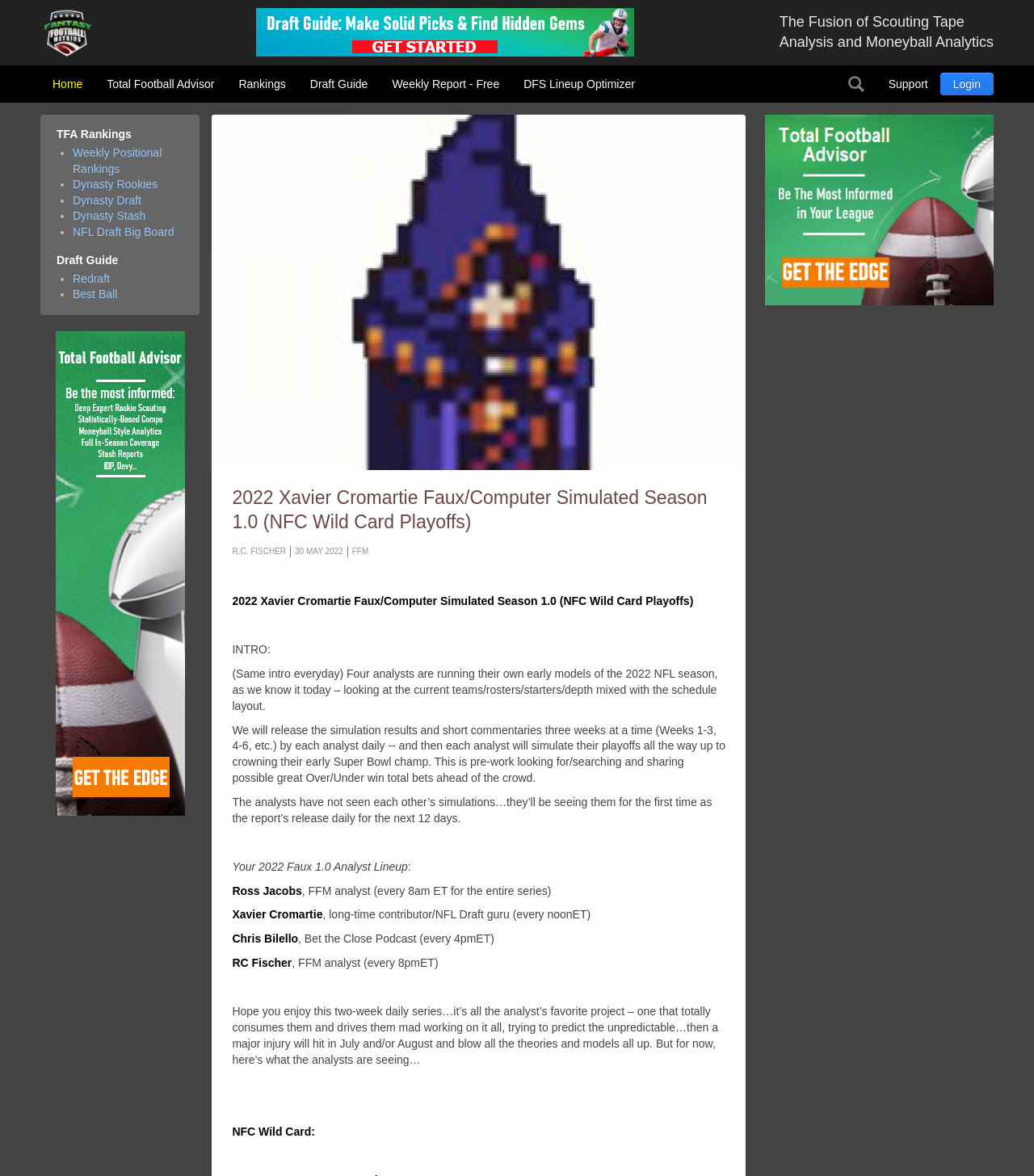Describe all significant elements and features of the webpage.

This webpage is about a 12-part series featuring four analysts from FantasyFootballMetrics who share their early NFL computer simulated and analytics regular season records and playoff results. 

At the top of the page, there are several links to different sections of the website, including "Total Football Advisors", "Home", "Rankings", "Draft Guide", "Weekly Report - Free", "DFS Lineup Optimizer", "Search", "Support", and "Login". 

Below these links, there are two main sections. The first section is headed "TFA Rankings" and lists several links to different types of rankings, including "Weekly Positional Rankings", "Dynasty Rookies", "Dynasty Draft", "Dynasty Stash", and "NFL Draft Big Board". 

The second section is headed "Draft Guide" and lists two links, "Redraft" and "Best Ball". 

The main content of the page is an article titled "2022 Xavier Cromartie Faux/Computer Simulated Season 1.0 (NFC Wild Card Playoffs)". The article introduces a series of simulations by four analysts, who will release their results and commentaries three weeks at a time. The analysts have not seen each other's simulations, and they will be released daily for the next 12 days. 

The article then lists the four analysts participating in the series, including Ross Jacobs, Xavier Cromartie, Chris Bilello, and RC Fischer, along with their release times. 

Finally, the article concludes with a brief note expressing hope that readers will enjoy the series, which is a favorite project of the analysts.